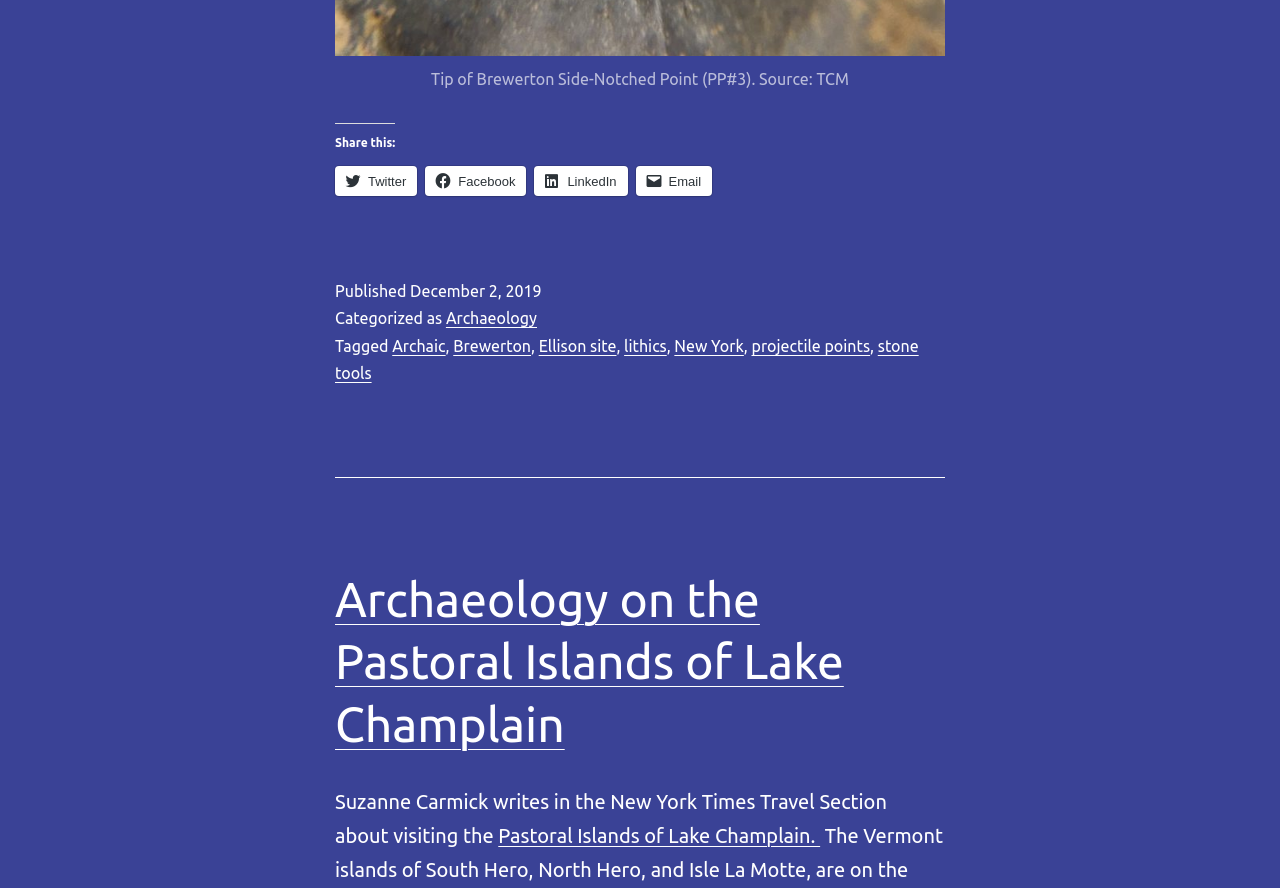Please specify the bounding box coordinates in the format (top-left x, top-left y, bottom-right x, bottom-right y), with values ranging from 0 to 1. Identify the bounding box for the UI component described as follows: New York

[0.527, 0.379, 0.581, 0.399]